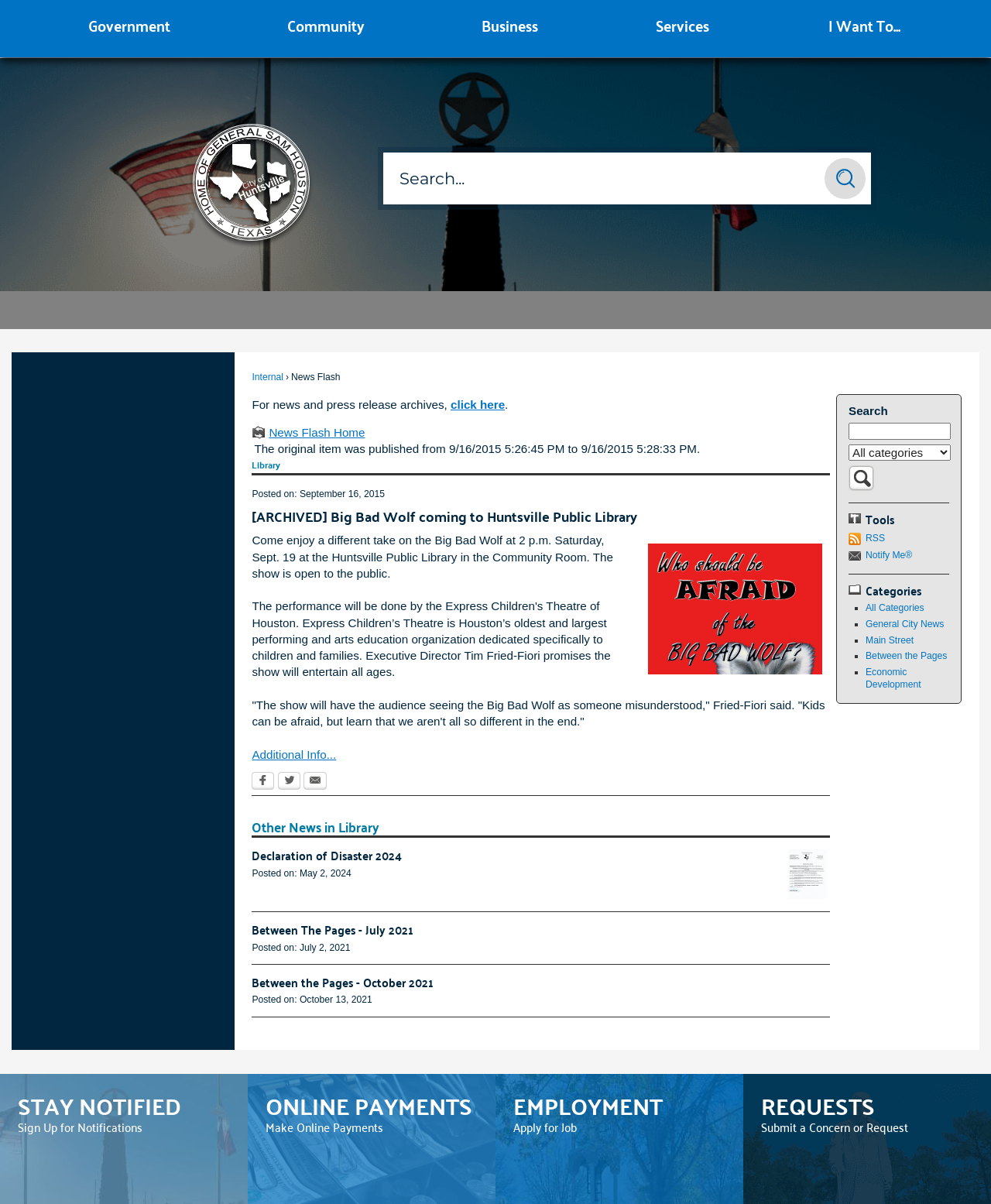Can you find the bounding box coordinates of the area I should click to execute the following instruction: "Click on the 'Big Bad Wolf' news article"?

[0.254, 0.42, 0.838, 0.437]